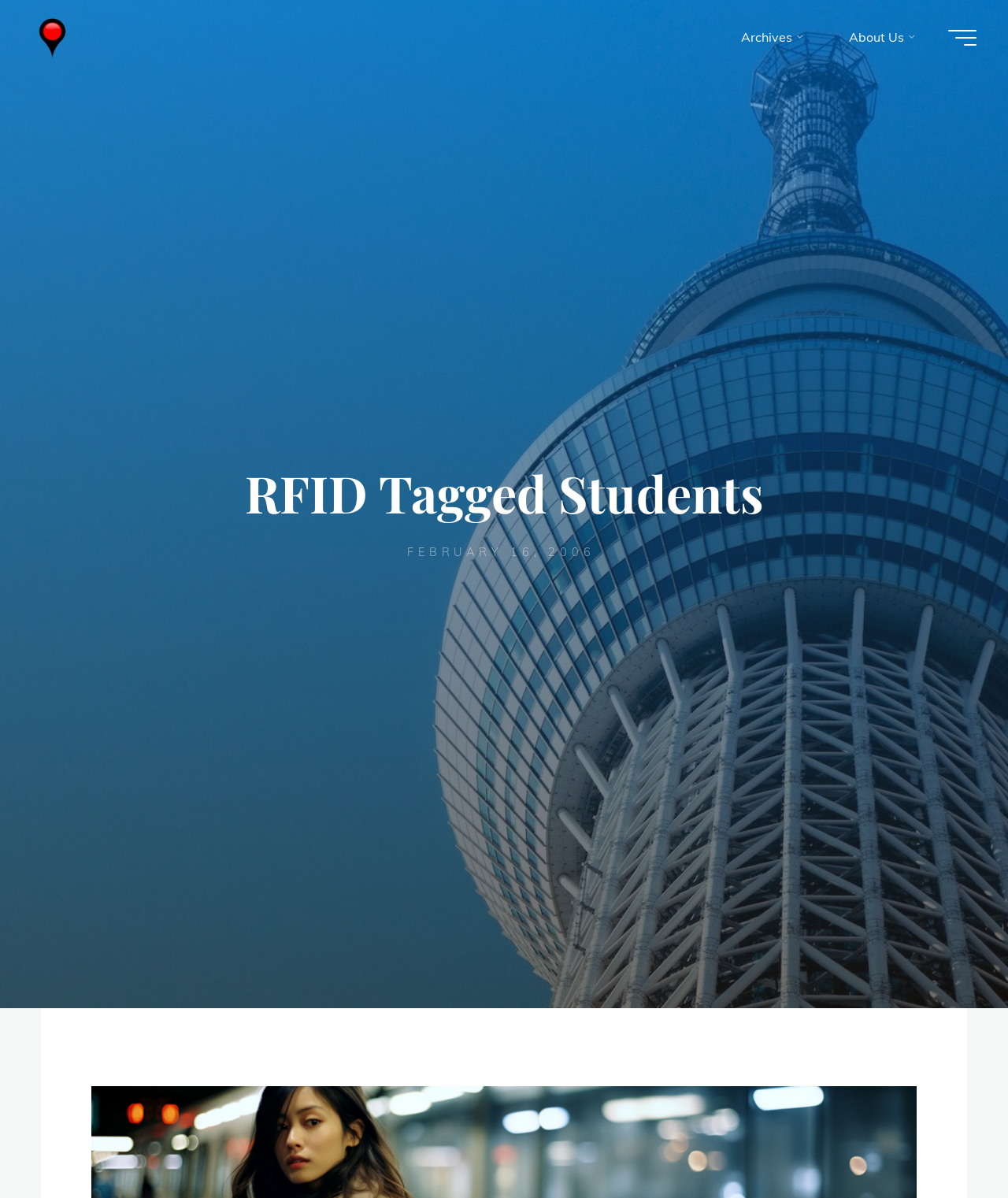From the element description: "Privacy Policy", extract the bounding box coordinates of the UI element. The coordinates should be expressed as four float numbers between 0 and 1, in the order [left, top, right, bottom].

None